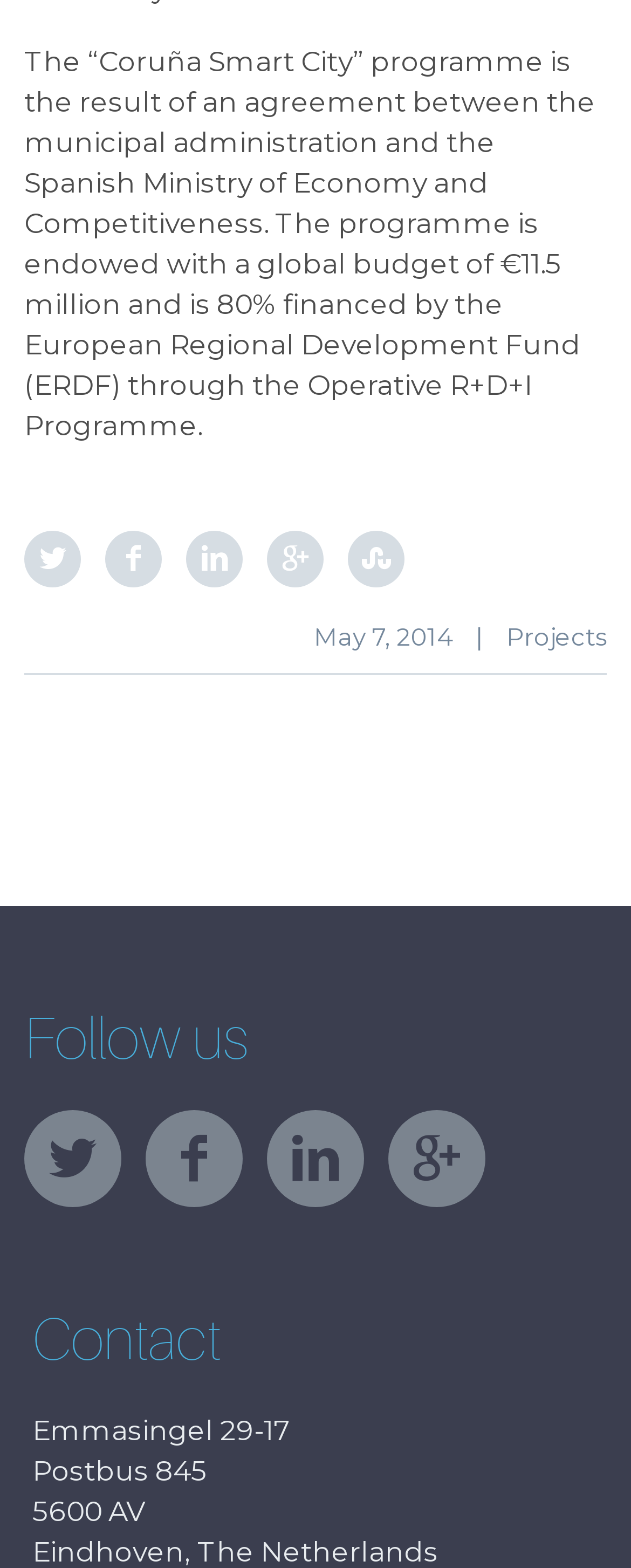What is the budget of the 'Coruña Smart City' programme?
Kindly offer a detailed explanation using the data available in the image.

The answer can be found in the first StaticText element, which describes the 'Coruña Smart City' programme and mentions that it is endowed with a global budget of €11.5 million.